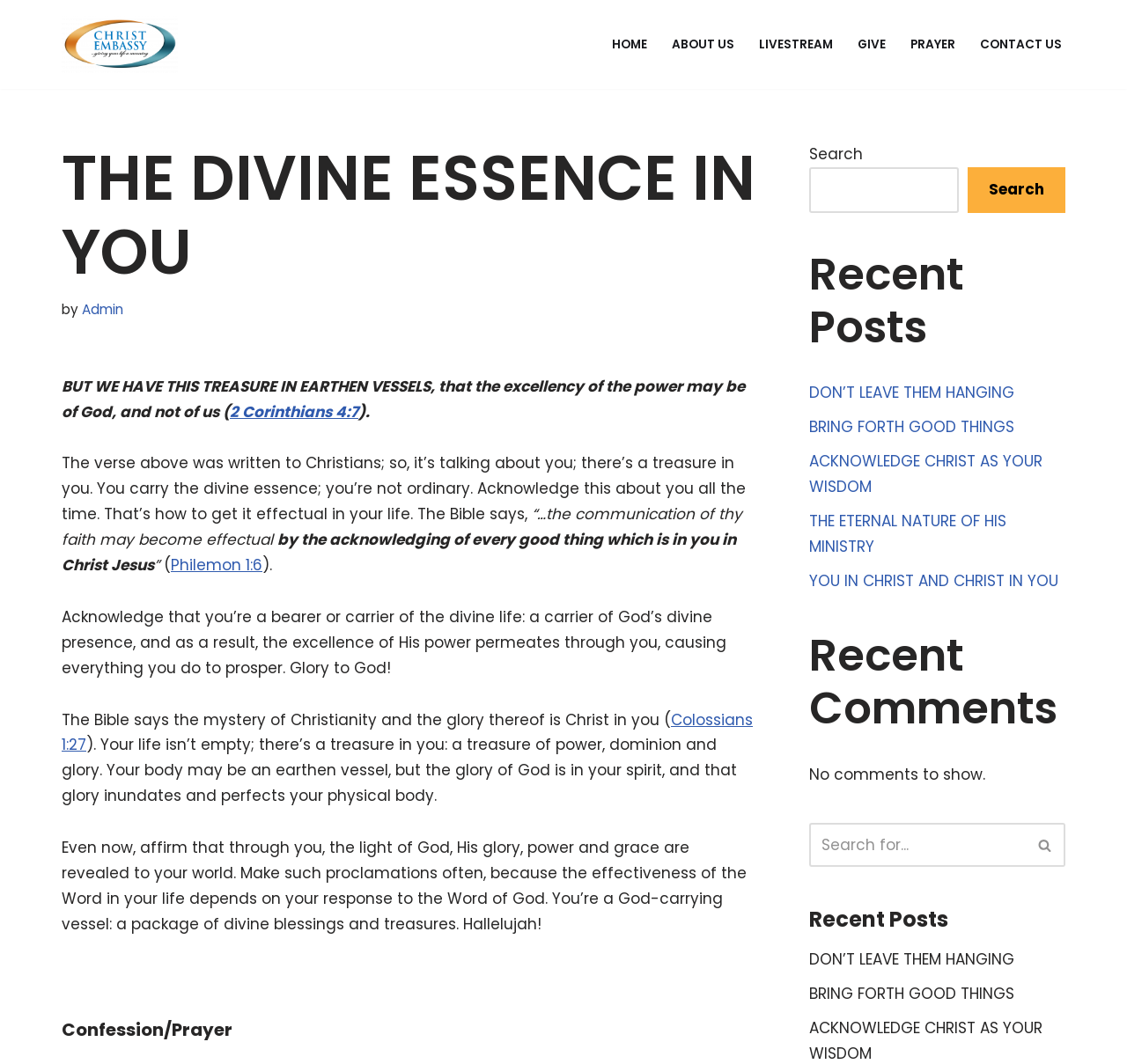Show the bounding box coordinates of the region that should be clicked to follow the instruction: "Search for a product."

None